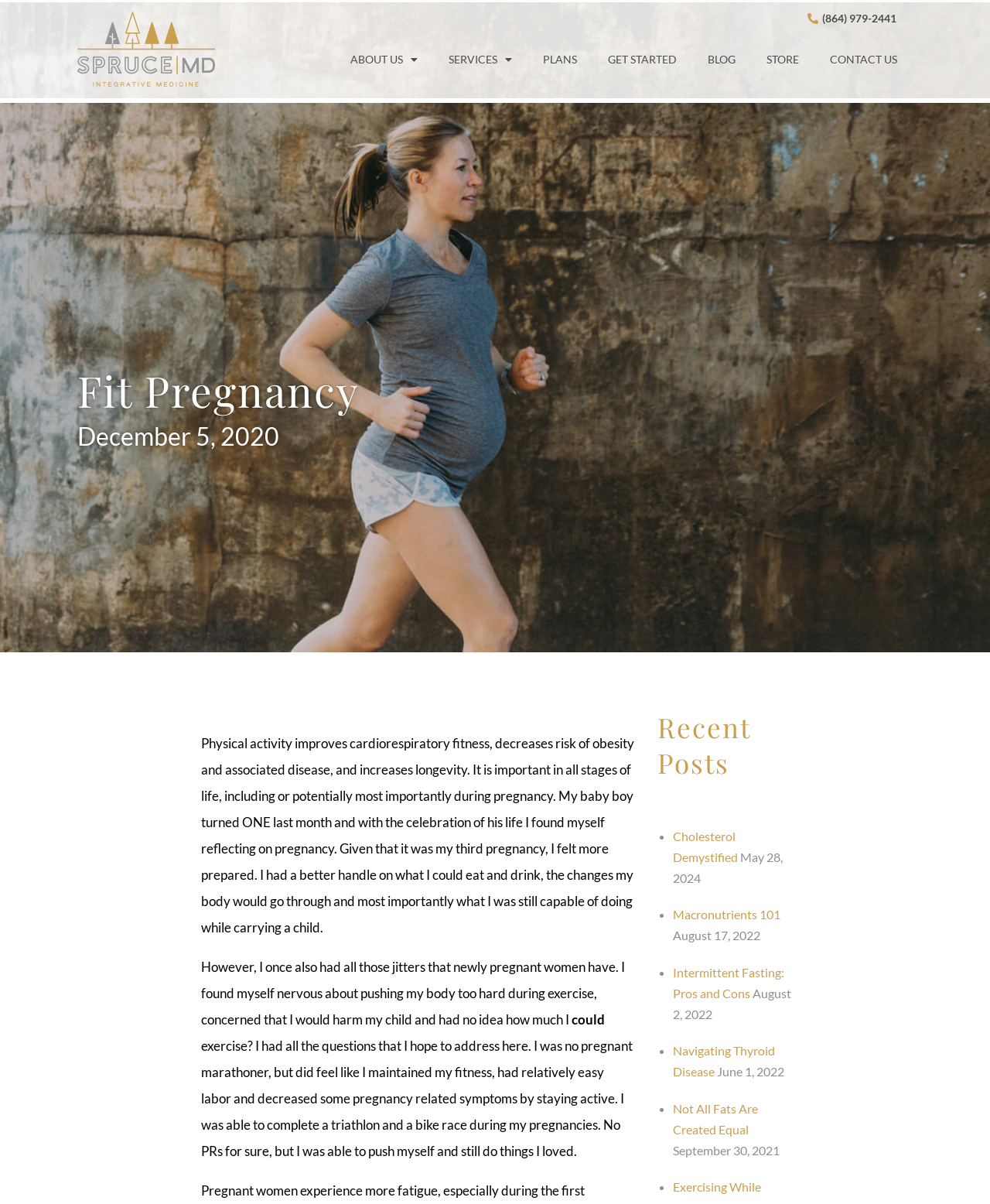How many recent posts are listed on the webpage?
Please answer the question with as much detail and depth as you can.

I counted the number of list marker elements with the content '•' located under the heading 'Recent Posts', which indicates that there are 5 recent posts listed on the webpage.